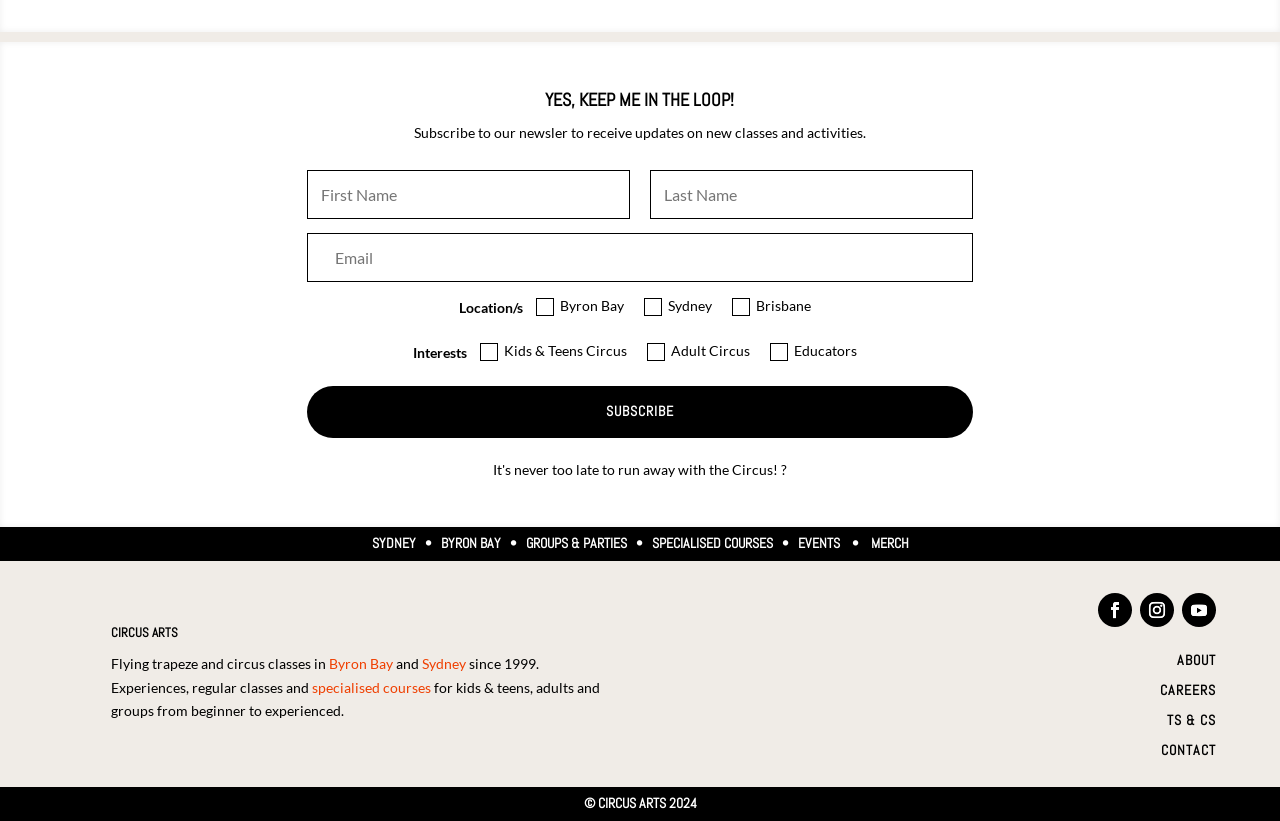What is the name of the organization?
Give a one-word or short-phrase answer derived from the screenshot.

Circus Arts